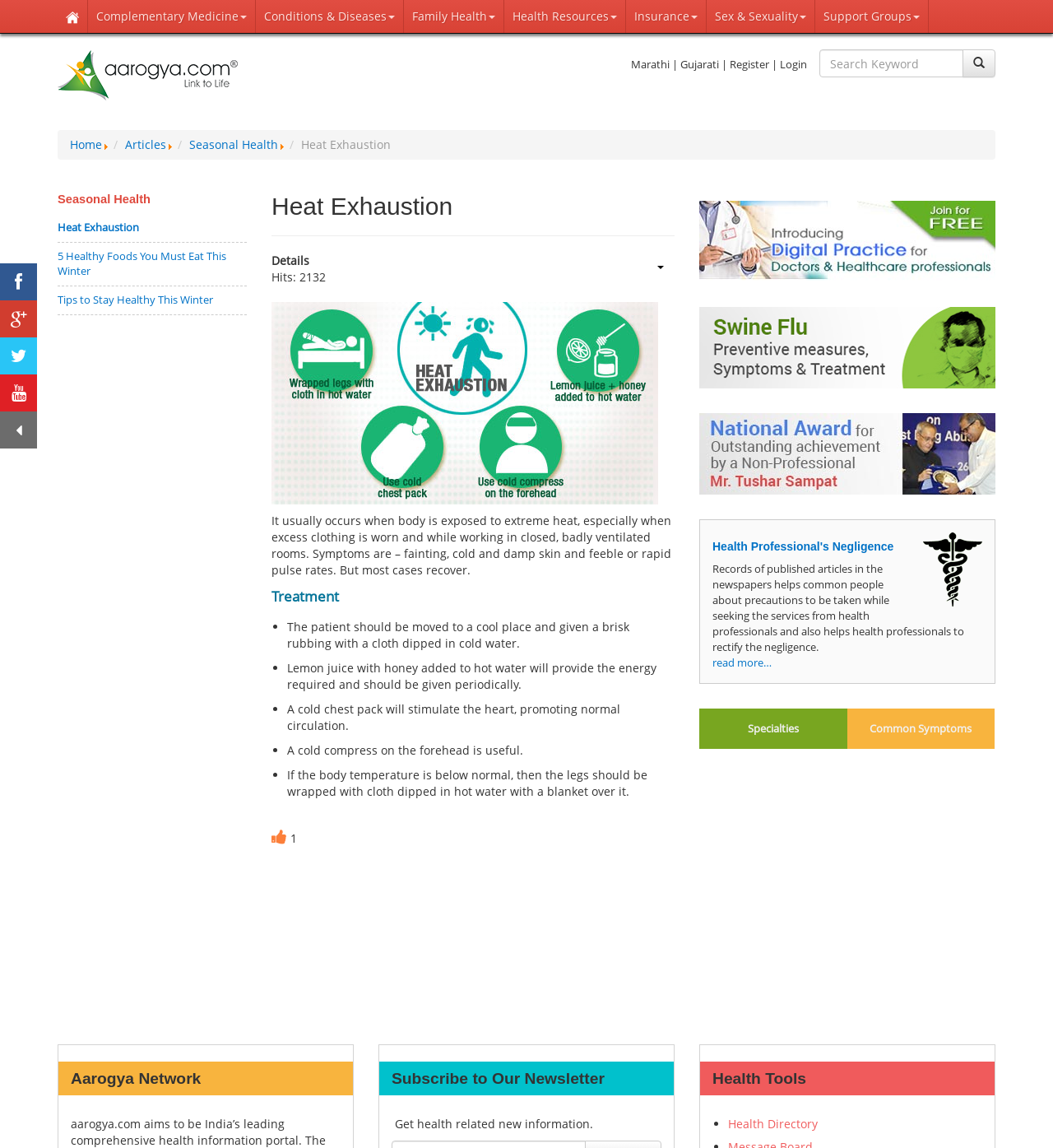Kindly determine the bounding box coordinates for the area that needs to be clicked to execute this instruction: "login to the website".

[0.741, 0.049, 0.767, 0.062]